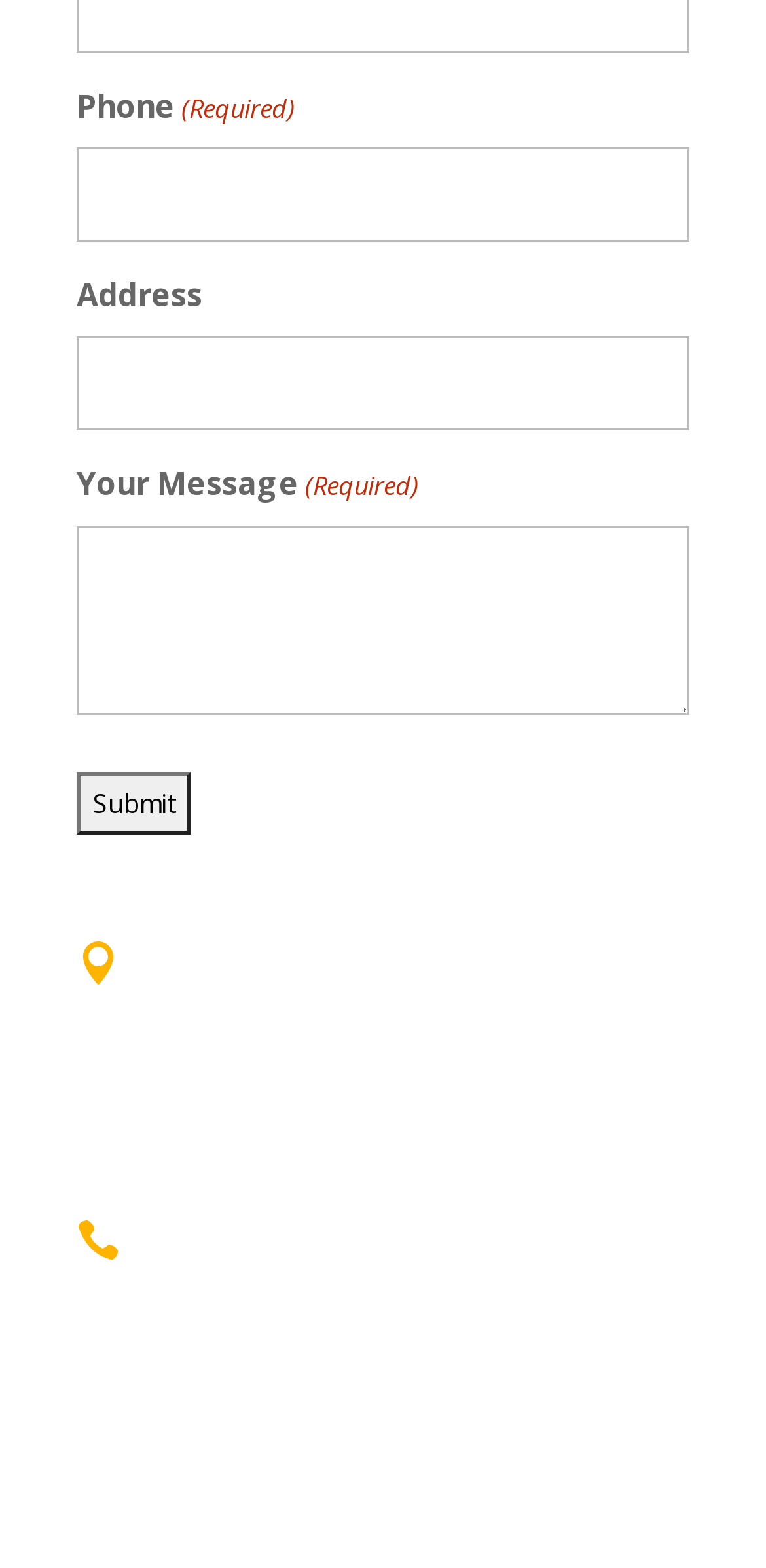What is the phone number?
Refer to the image and respond with a one-word or short-phrase answer.

(303) 366-4975